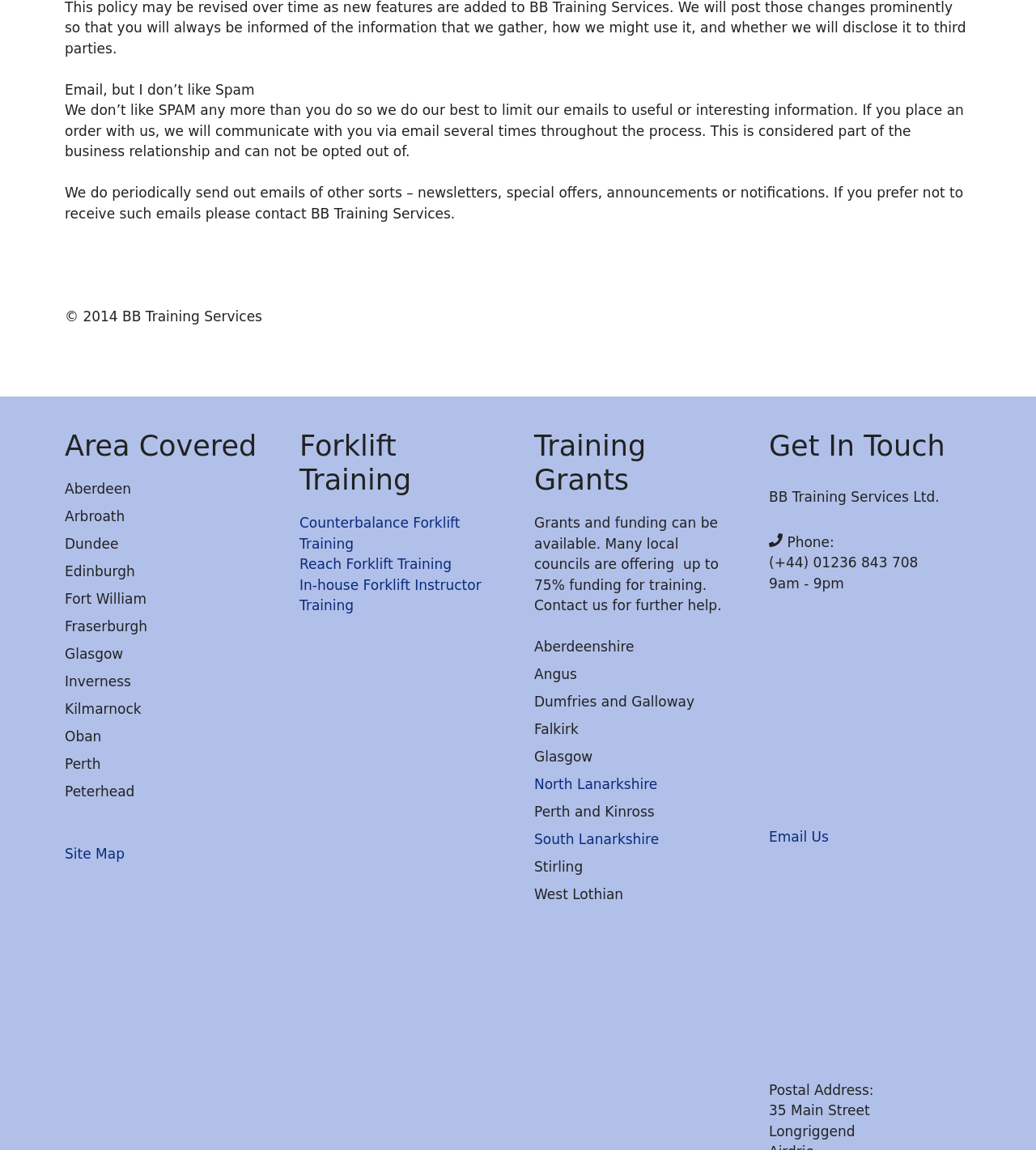What areas does the company cover?
Based on the image, answer the question with as much detail as possible.

The company covers multiple areas including Aberdeen, Arbroath, Dundee, Edinburgh, Fort William, Fraserburgh, Glasgow, Inverness, Kilmarnock, Oban, Perth, and Peterhead, as listed in the 'Area Covered' section.